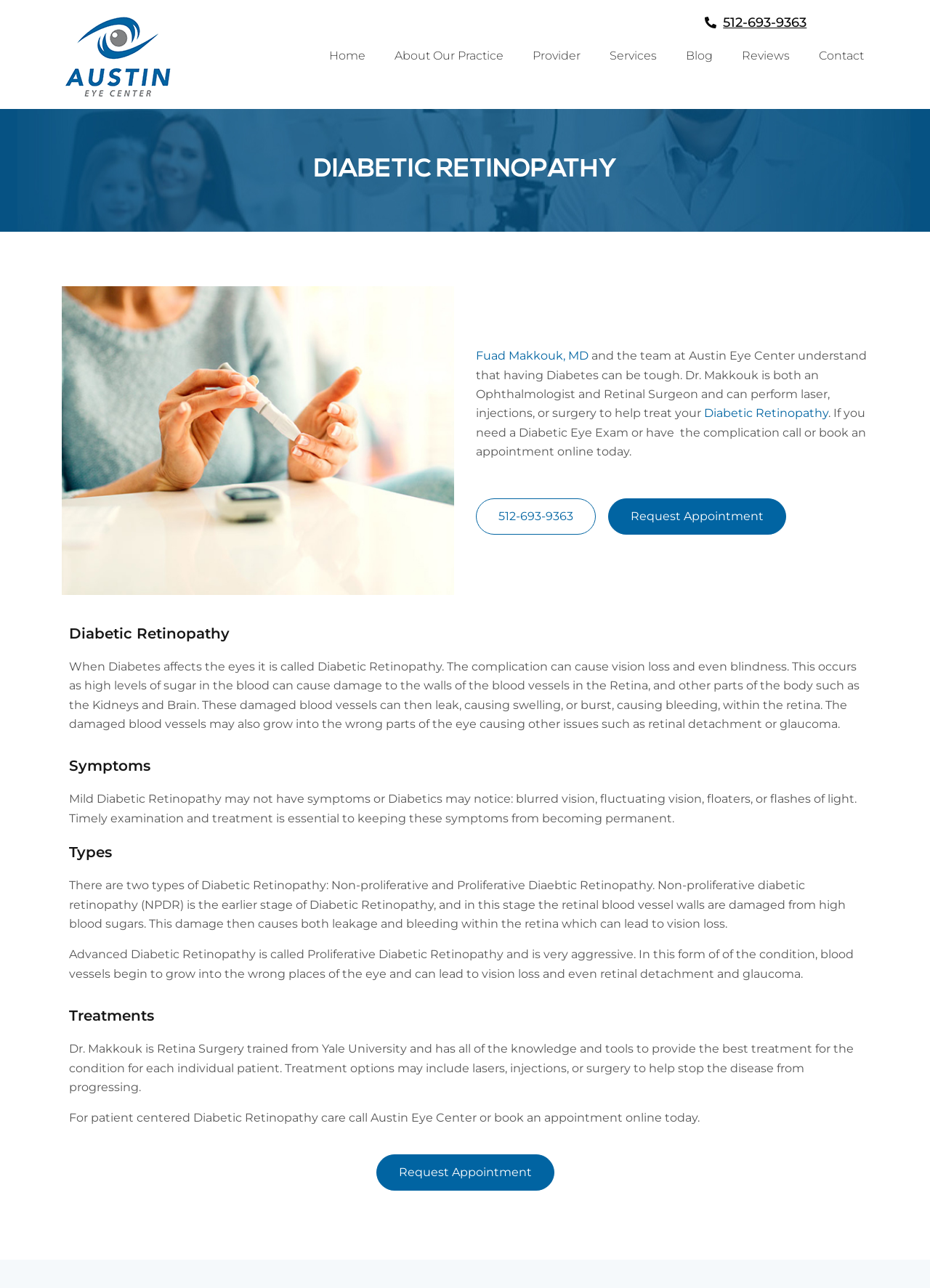What is the purpose of the 'Request Appointment' button?
Using the details from the image, give an elaborate explanation to answer the question.

The 'Request Appointment' button is provided on the webpage to allow users to book an appointment online with Dr. Fuad Makkouk or the team at Austin Eye Center, likely for a Diabetic Eye Exam or to discuss treatment options for Diabetic Retinopathy.